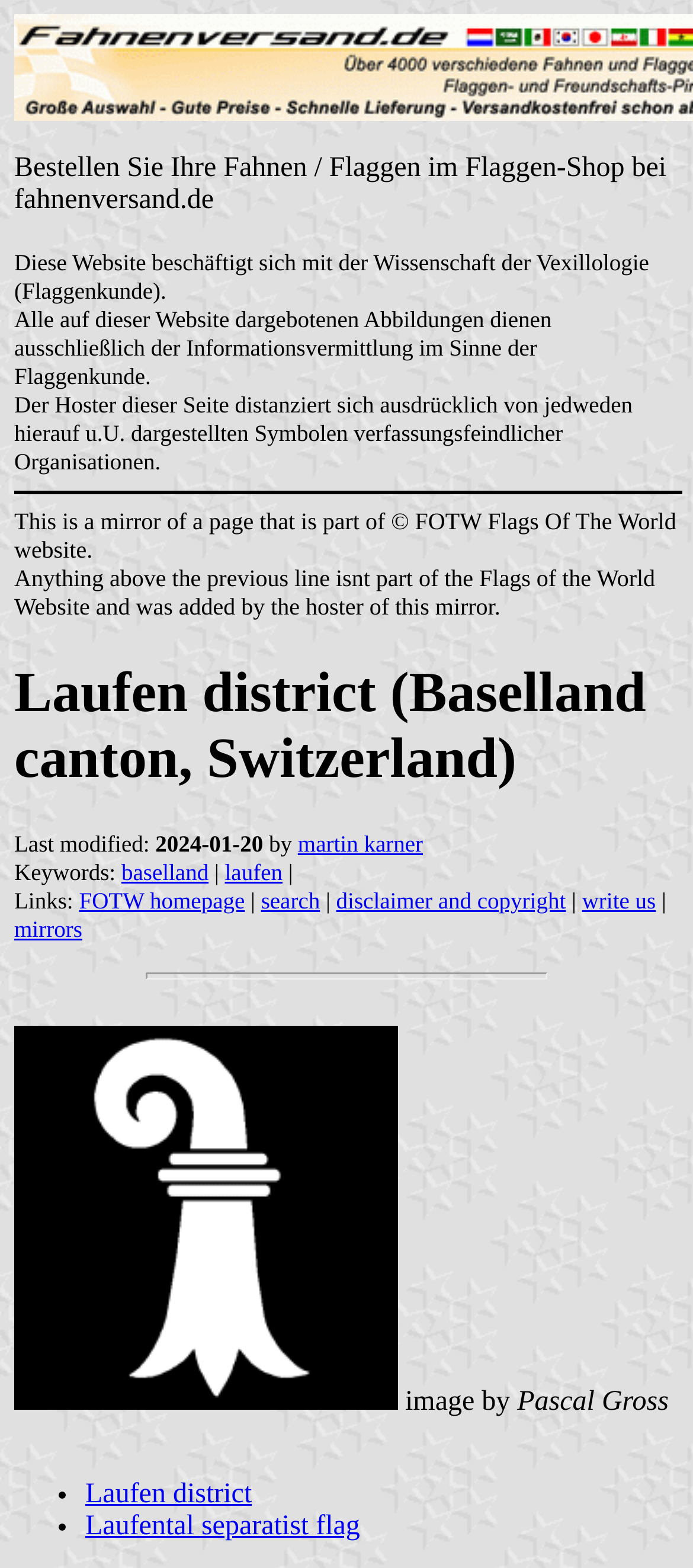Respond with a single word or phrase to the following question: Who is the author of this webpage?

Martin Karner